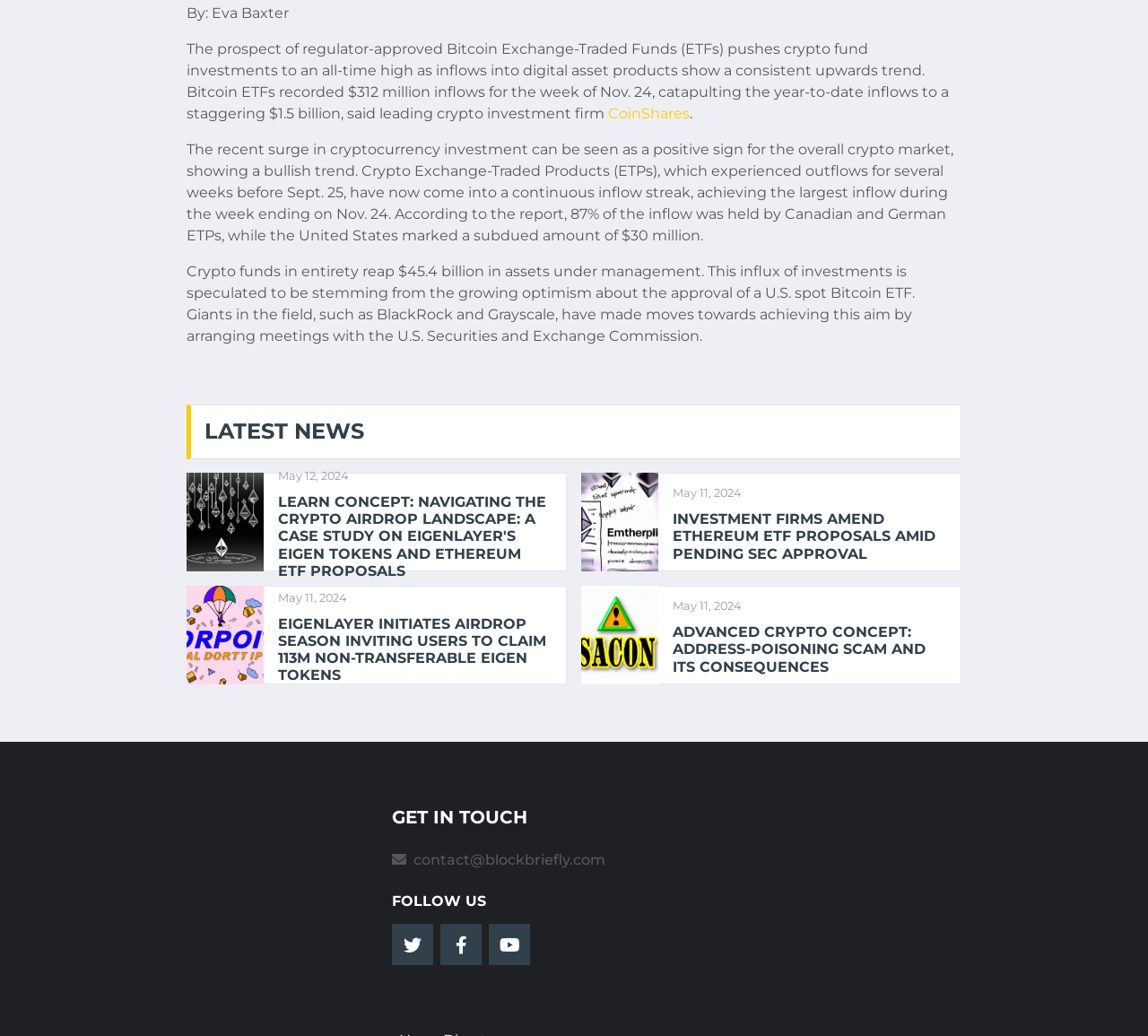Can you provide the bounding box coordinates for the element that should be clicked to implement the instruction: "Check the latest news"?

[0.178, 0.404, 0.317, 0.429]